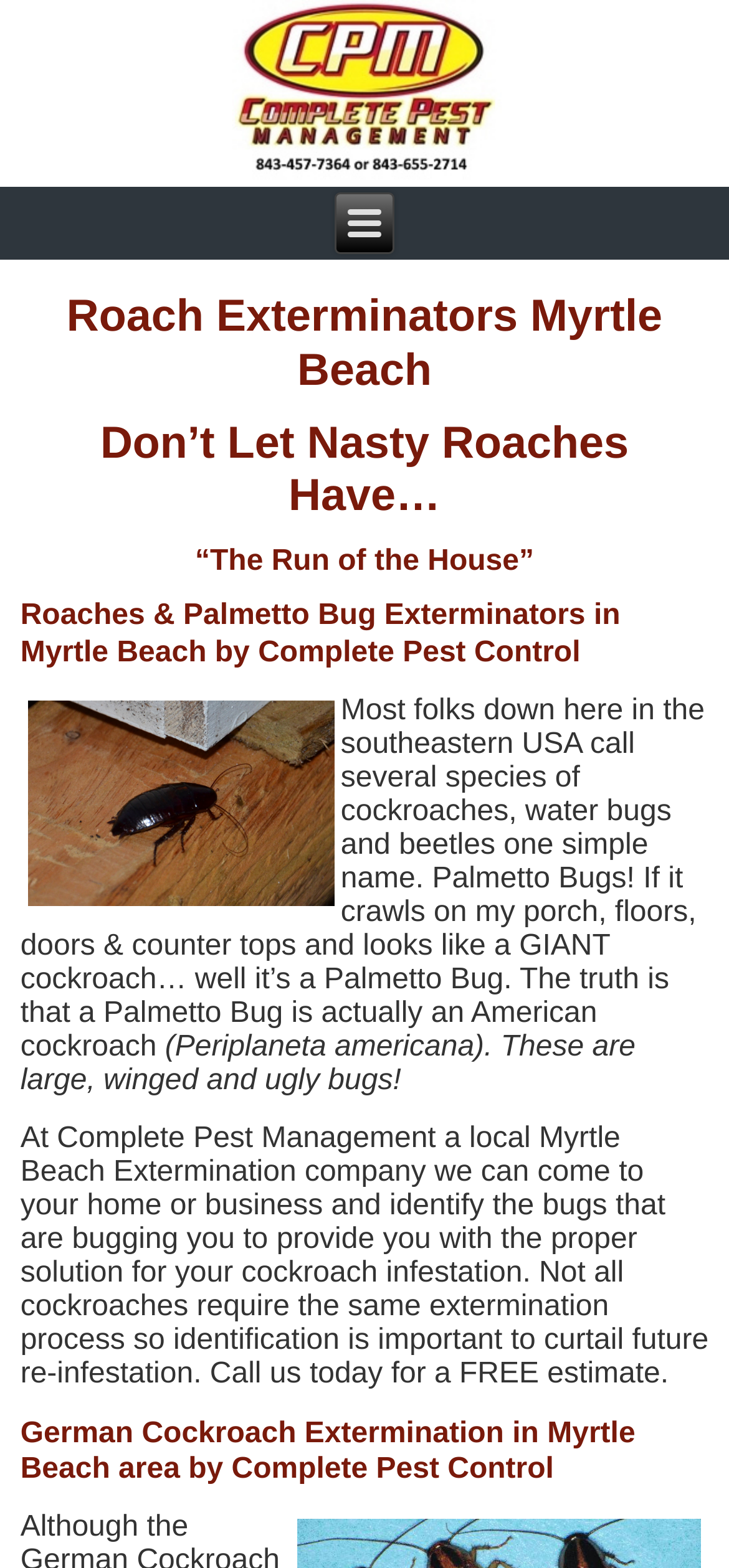What is the company offering for free?
Answer the question with a detailed and thorough explanation.

The company is offering a free estimate, as mentioned in the text 'Call us today for a FREE estimate.'.